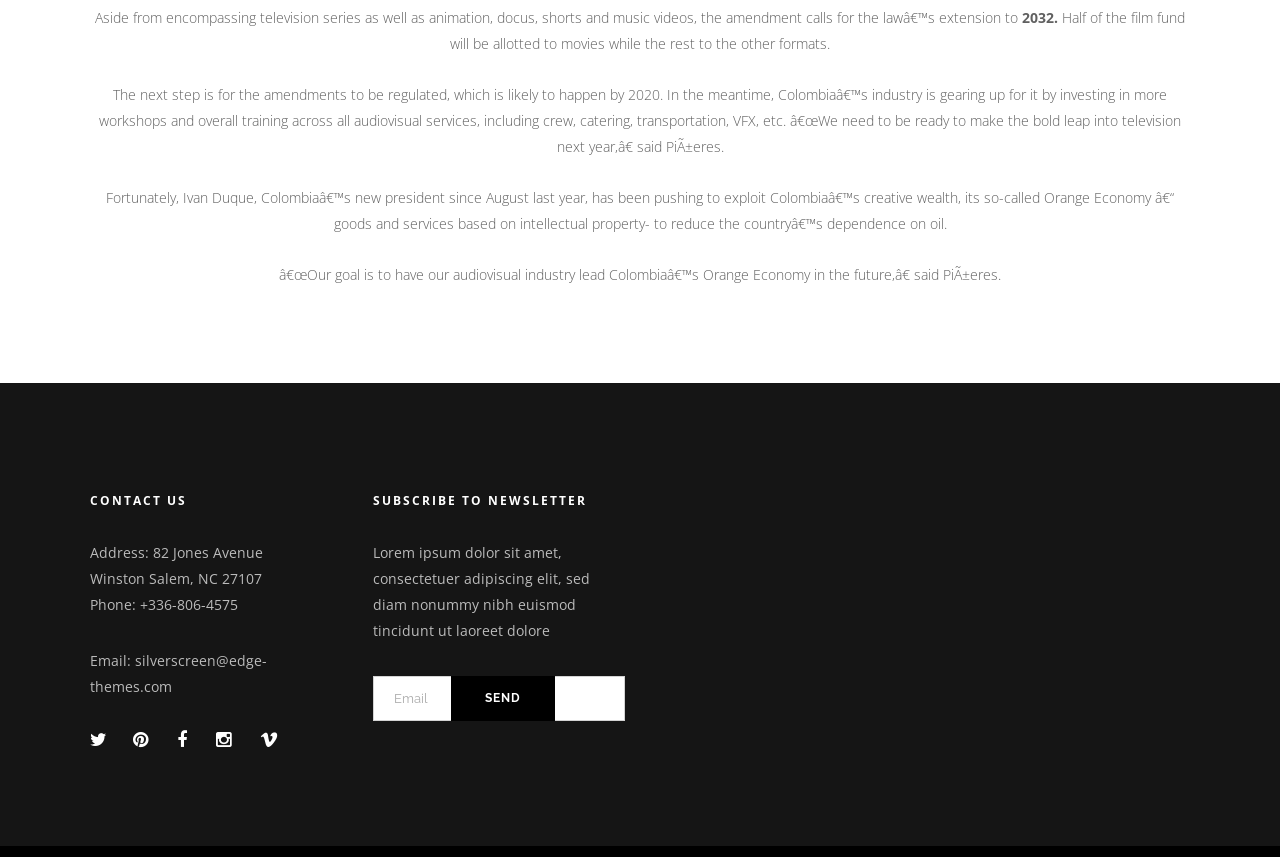How many social media links are provided?
Answer with a single word or phrase by referring to the visual content.

5